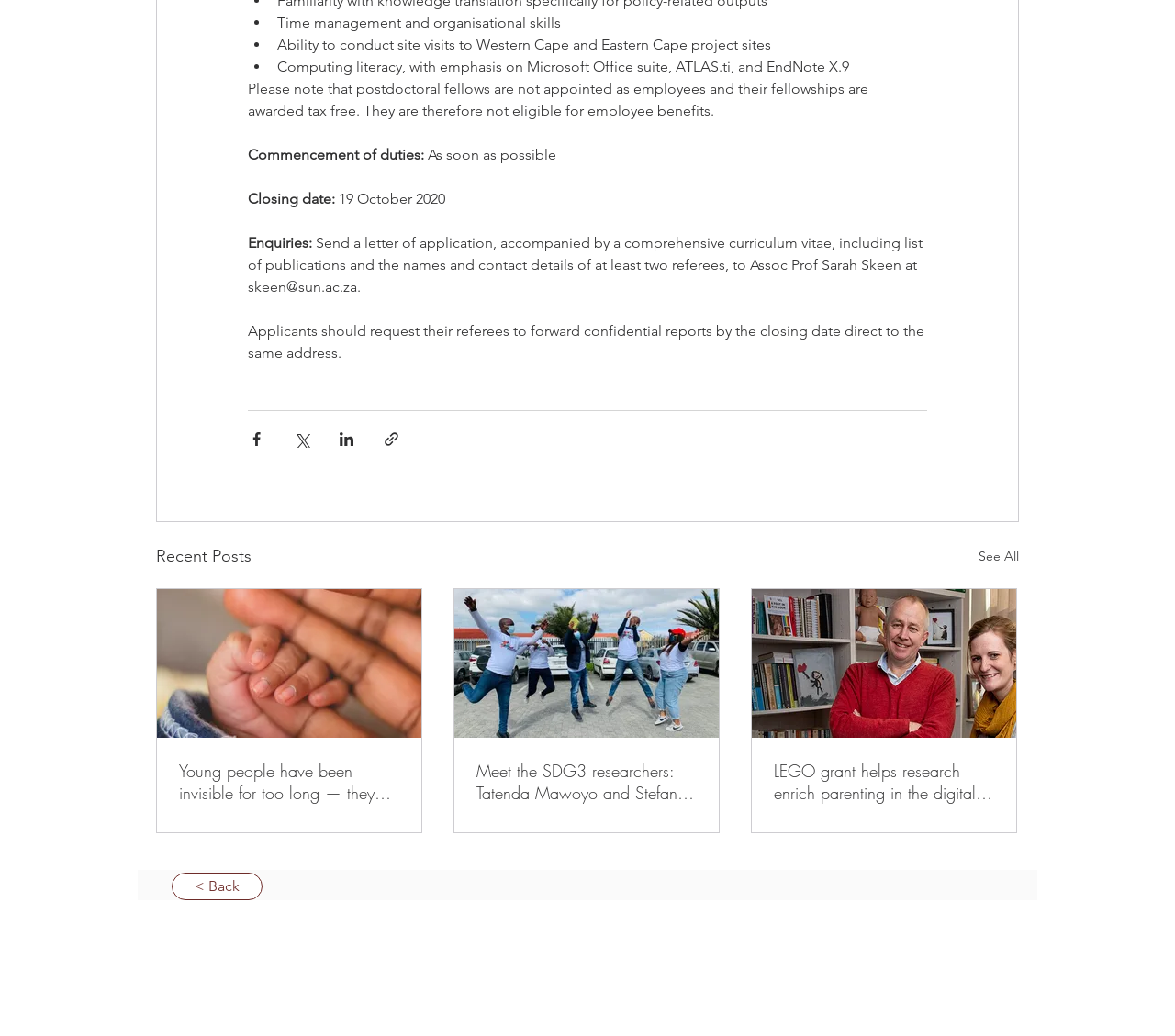Pinpoint the bounding box coordinates of the element to be clicked to execute the instruction: "Share via Twitter".

[0.249, 0.415, 0.264, 0.432]